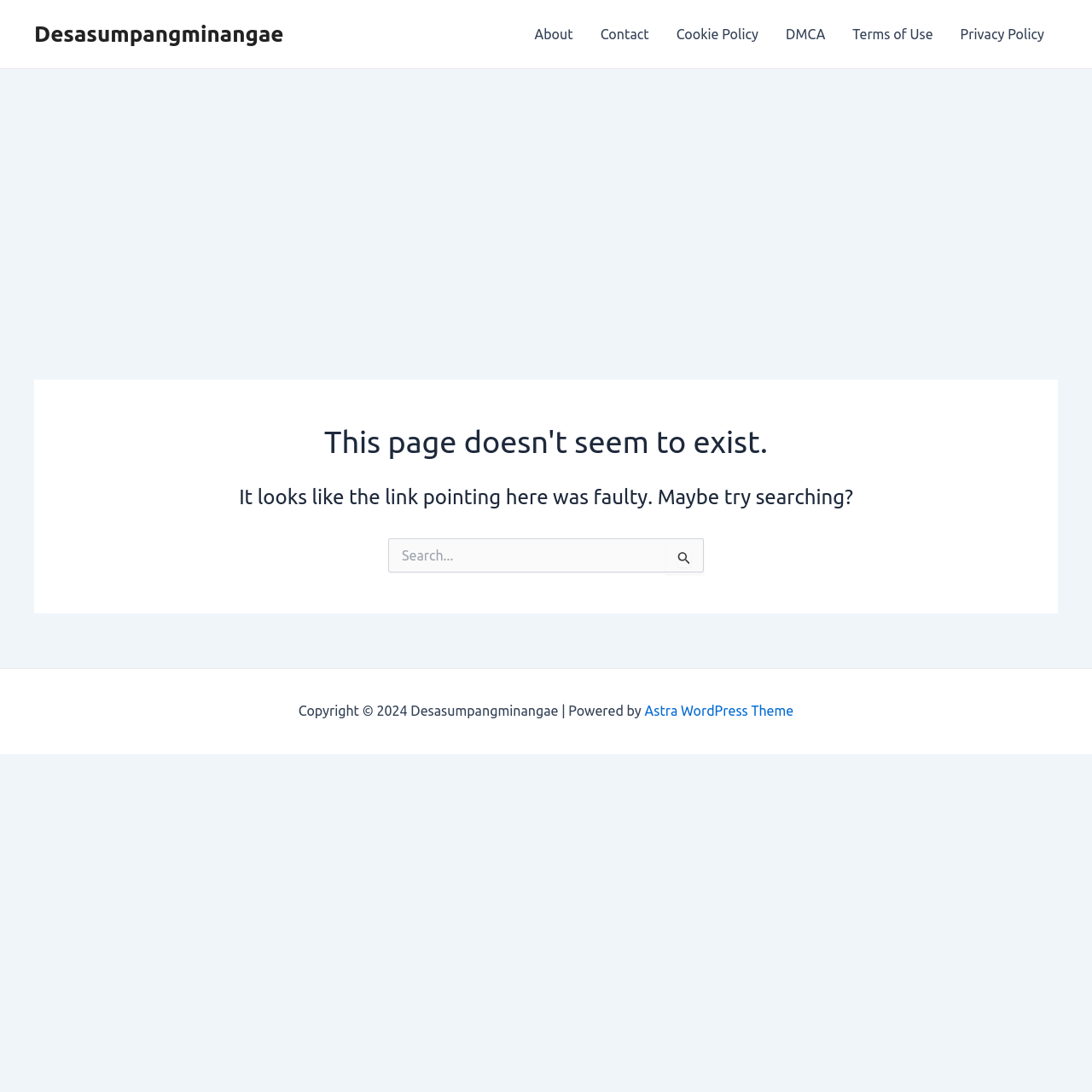Identify the bounding box coordinates of the clickable region to carry out the given instruction: "Click the About link".

[0.477, 0.0, 0.537, 0.062]